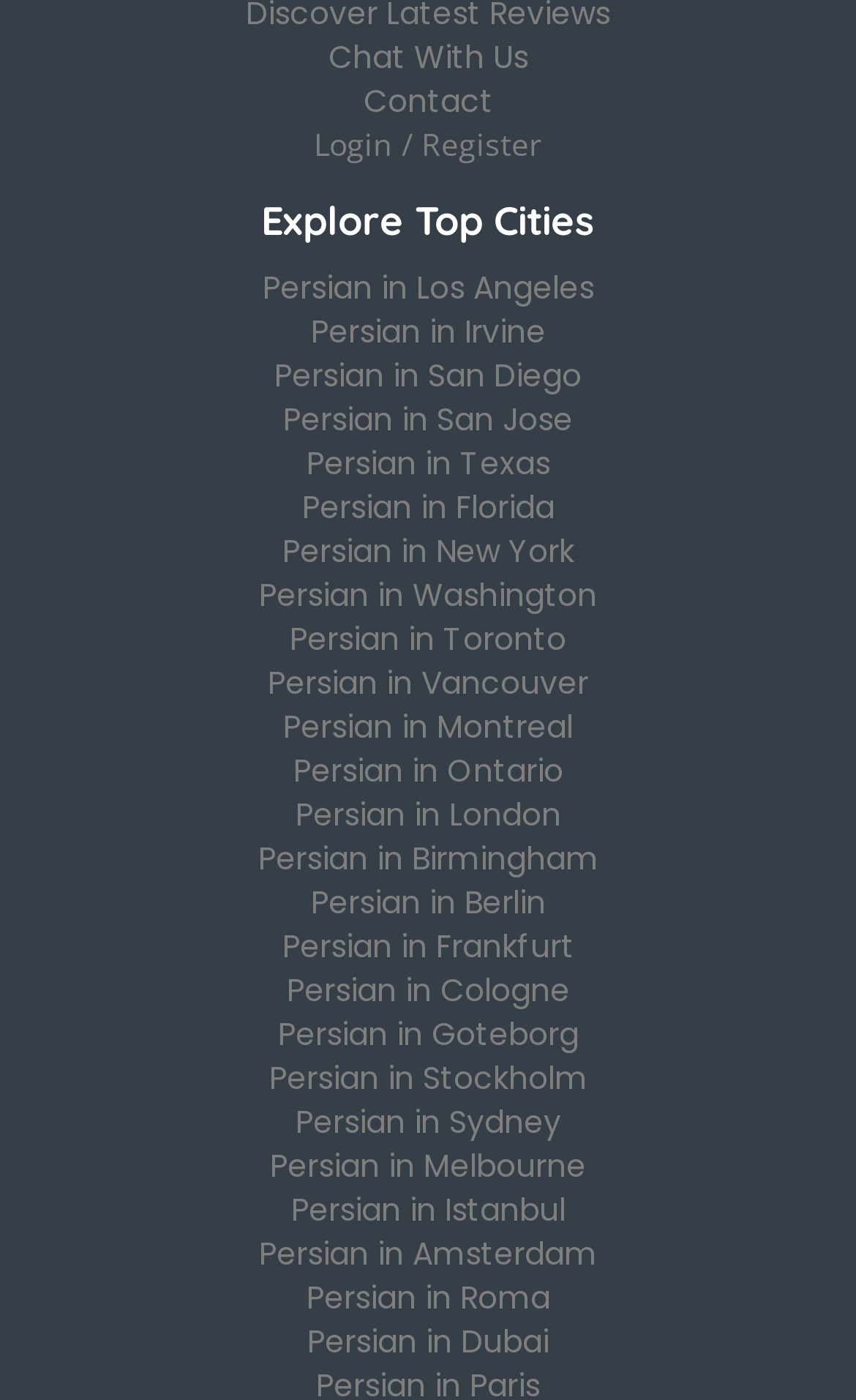Respond to the question below with a single word or phrase: Is there a link to 'Persian in Chicago' on the webpage?

No